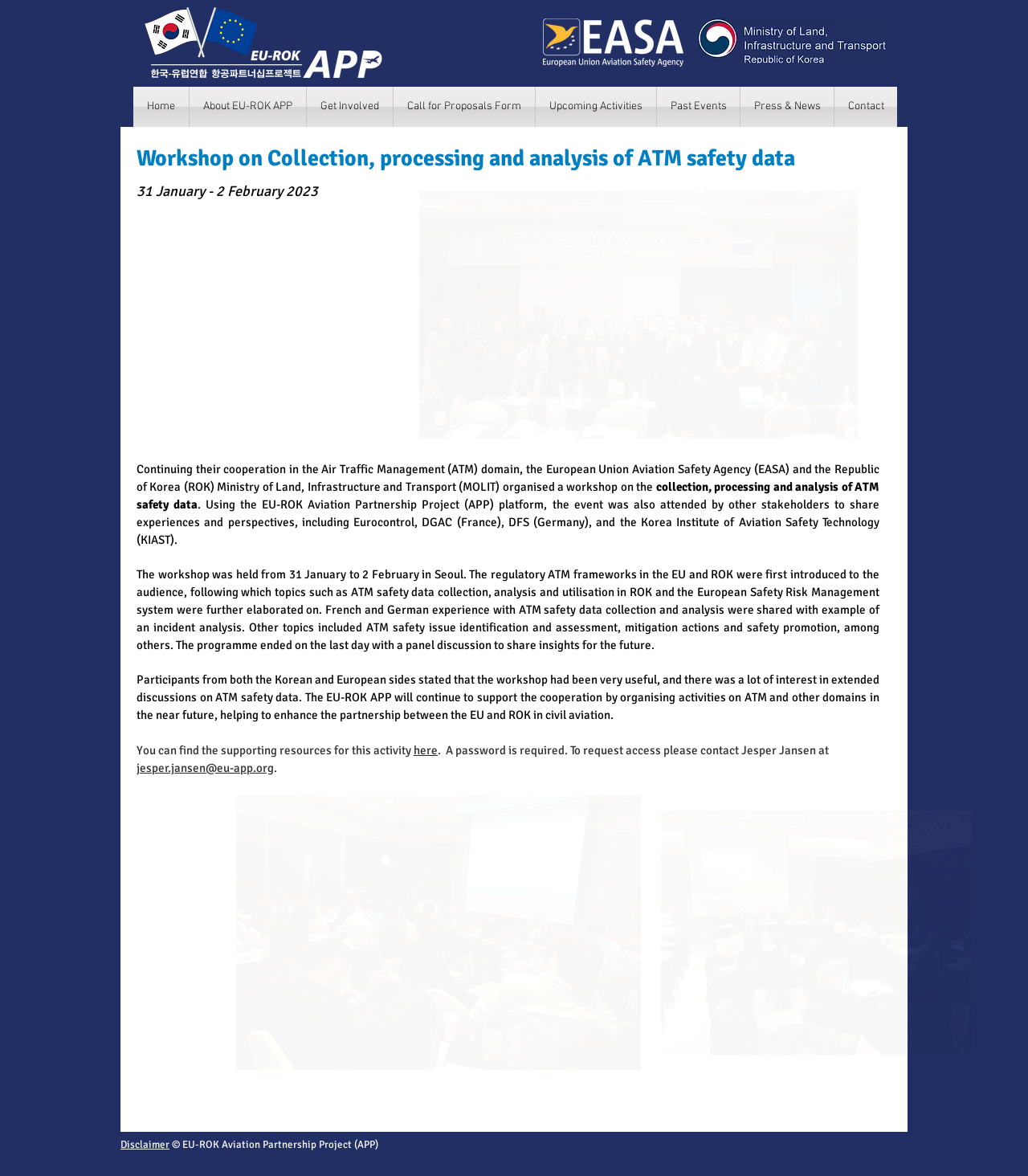What is the purpose of the EU-ROK APP?
Kindly offer a comprehensive and detailed response to the question.

The webpage mentions that the EU-ROK APP will continue to support the cooperation by organising activities on ATM and other domains in the near future, helping to enhance the partnership between the EU and ROK in civil aviation.